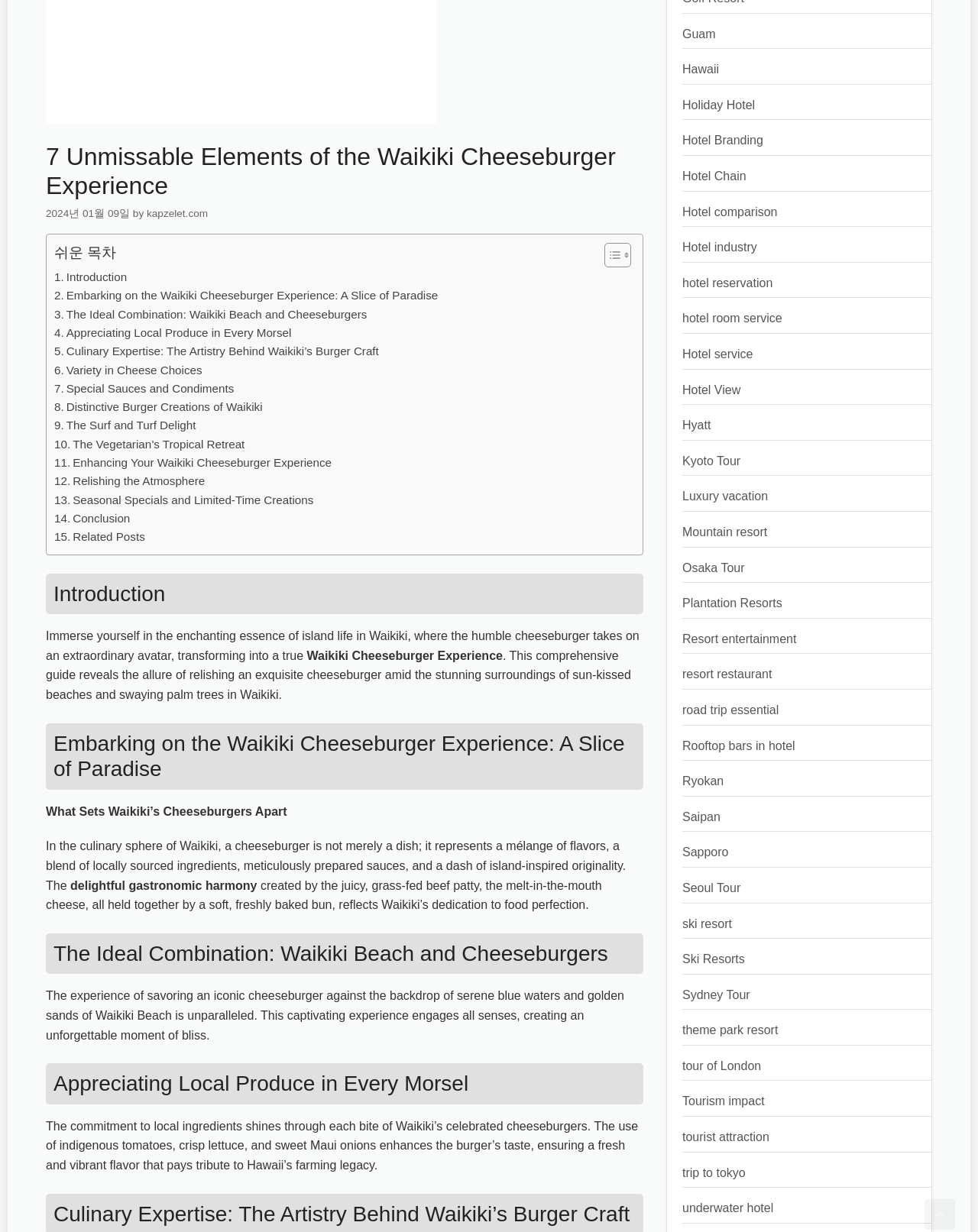Provide the bounding box coordinates in the format (top-left x, top-left y, bottom-right x, bottom-right y). All values are floating point numbers between 0 and 1. Determine the bounding box coordinate of the UI element described as: The Surf and Turf Delight

[0.055, 0.338, 0.2, 0.353]